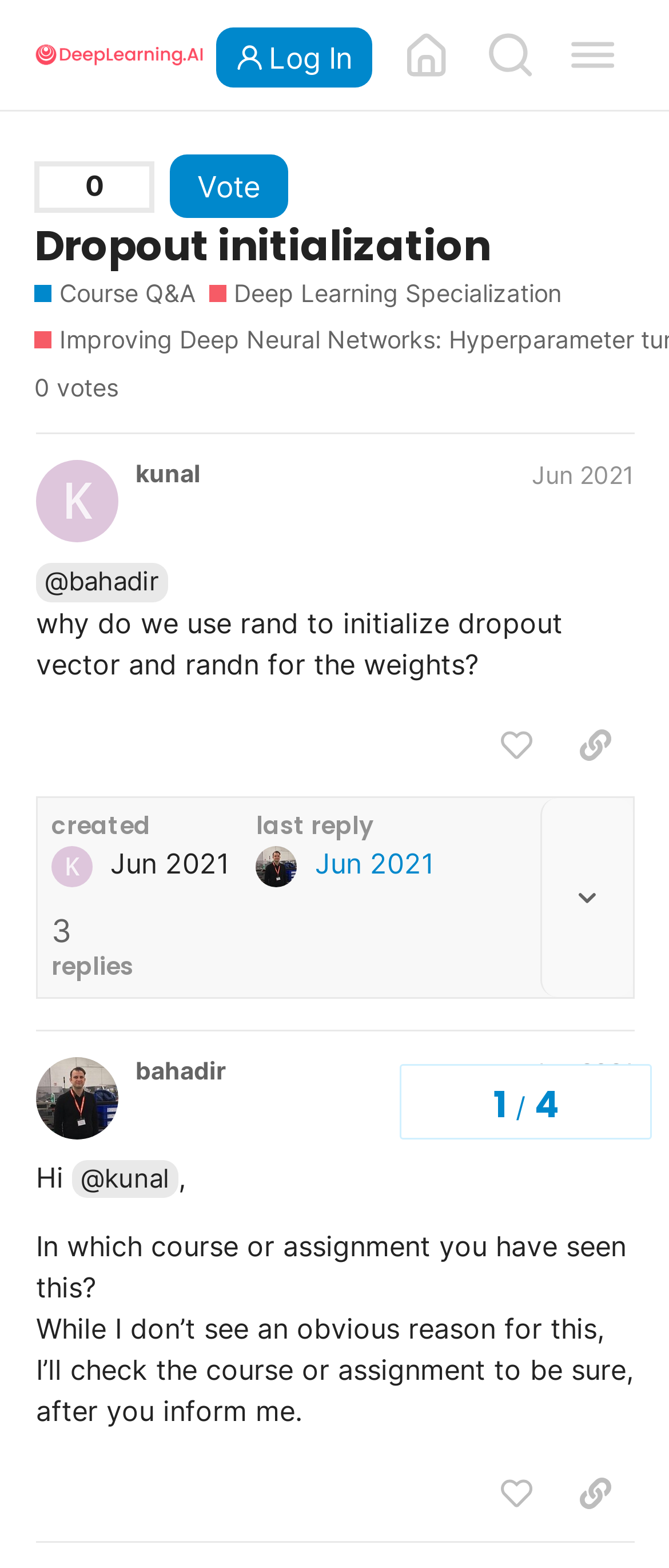Who is the author of the first post?
Examine the webpage screenshot and provide an in-depth answer to the question.

The author of the first post can be found in the region 'post #1 by @kunal' where the username 'kunal' is mentioned.